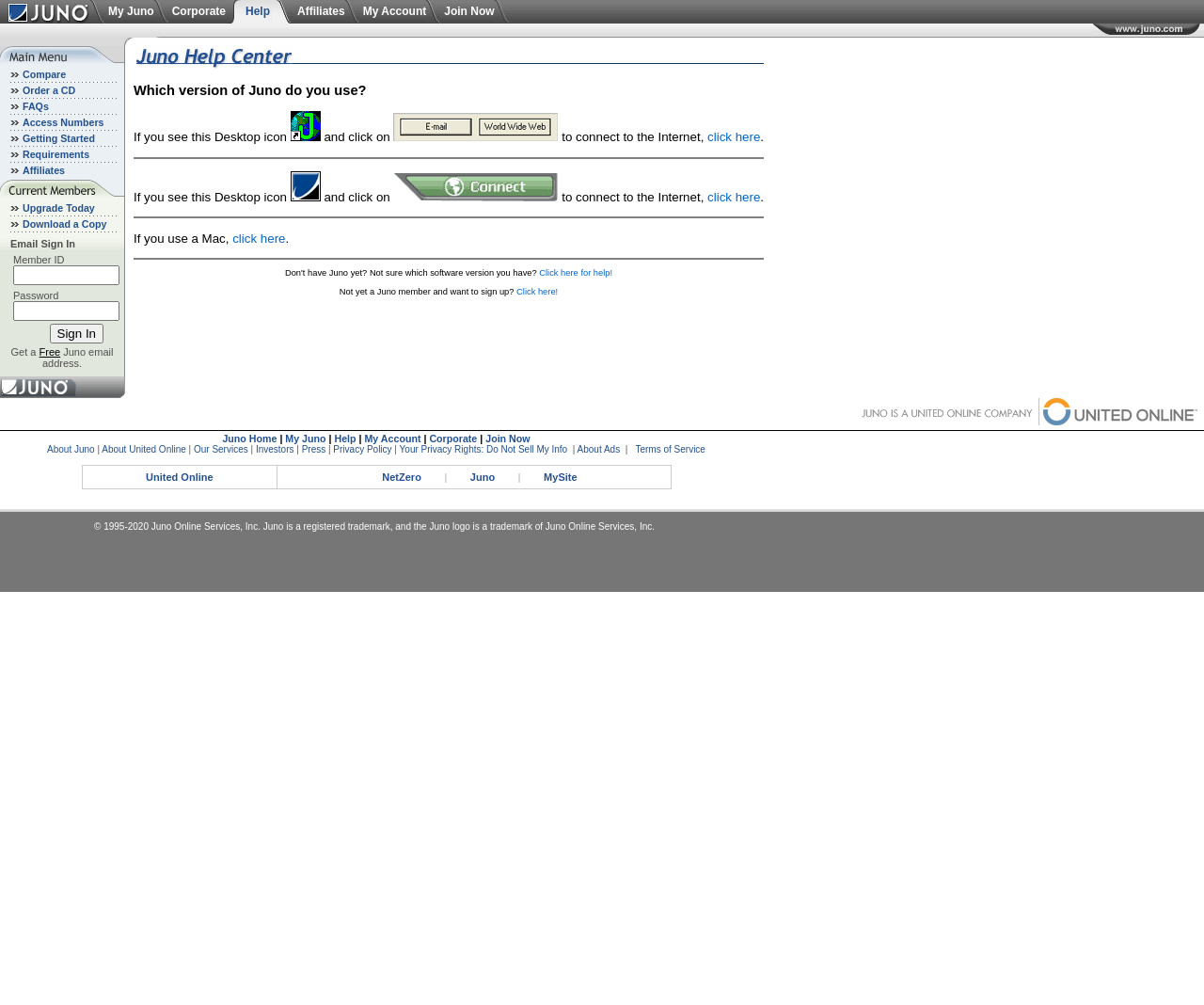Bounding box coordinates are specified in the format (top-left x, top-left y, bottom-right x, bottom-right y). All values are floating point numbers bounded between 0 and 1. Please provide the bounding box coordinate of the region this sentence describes: parent_node: Email Sign In name="MemberID"

[0.011, 0.264, 0.099, 0.284]